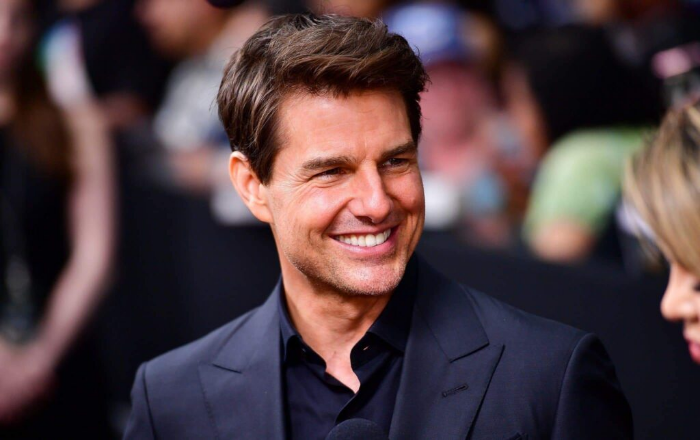Please provide a one-word or phrase answer to the question: 
What is the atmosphere like in the background?

Bustling